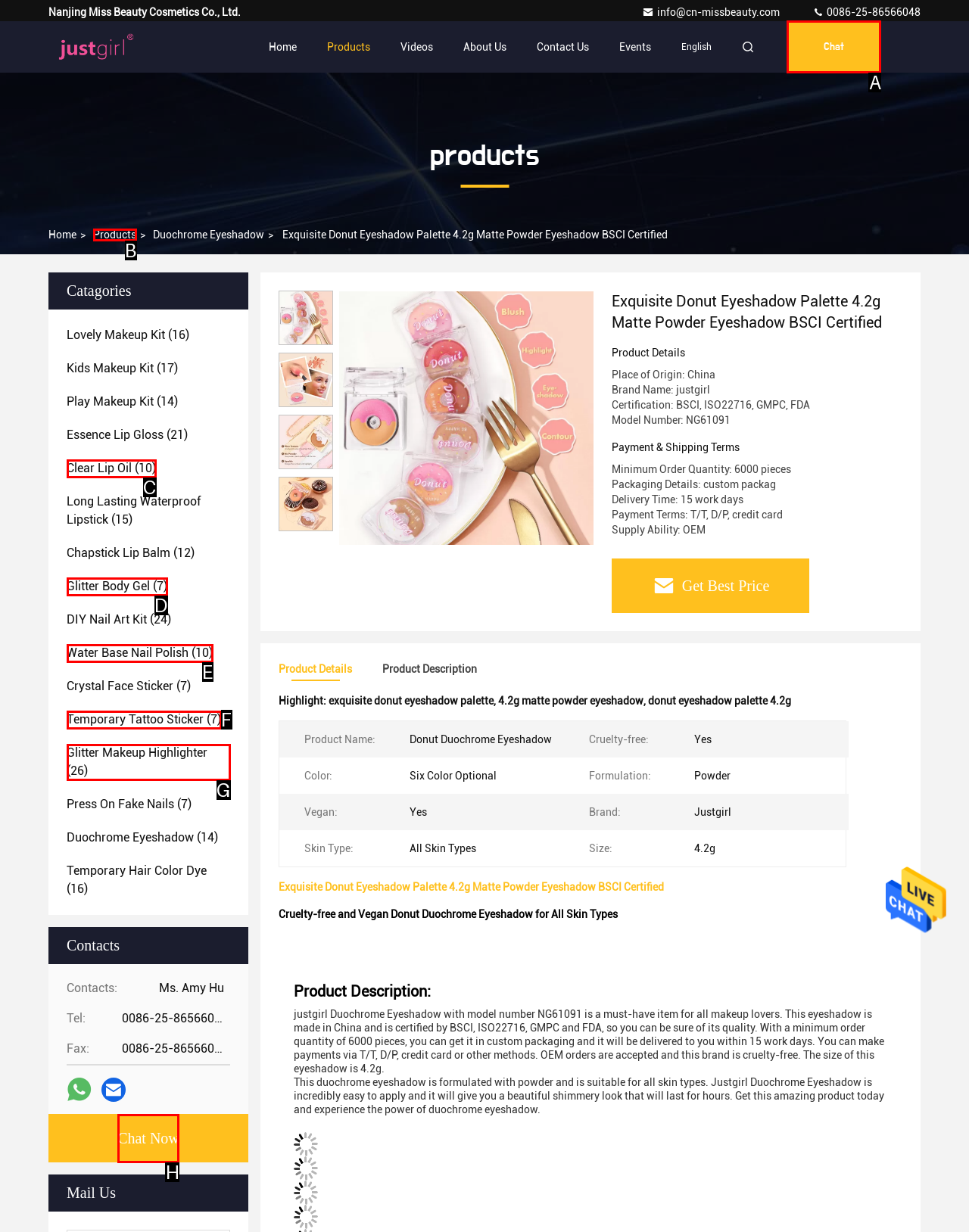Show which HTML element I need to click to perform this task: Chat with customer support Answer with the letter of the correct choice.

A